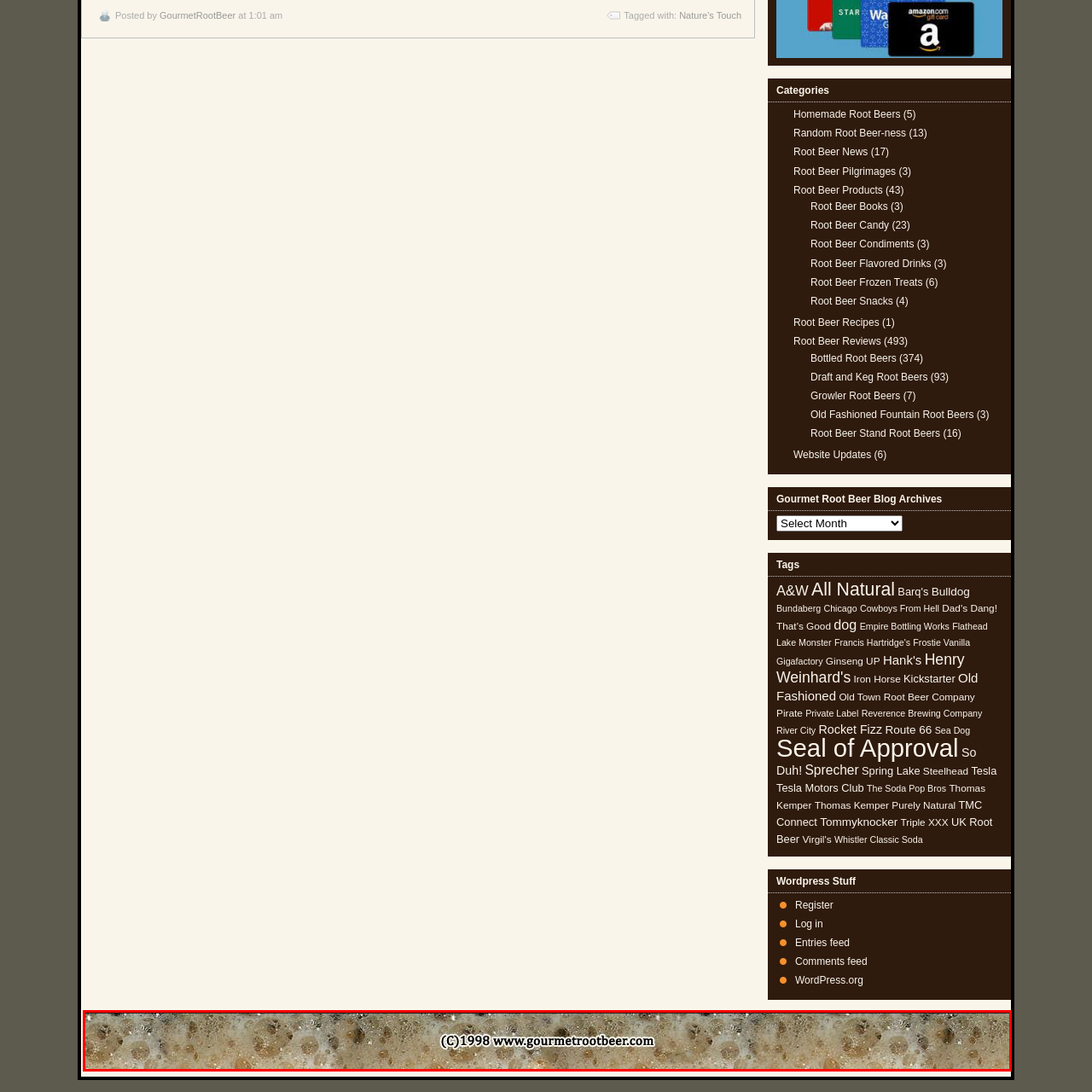Offer a complete and descriptive caption for the image marked by the red box.

The image features a brown, textured surface that appears to be a close-up of foam, possibly resembling the head of a root beer. Across the center, there is a copyright notice from 1998 along with the website URL "www.gourmetrootbeer.com," suggesting that this image is related to gourmet root beer or a similar beverage. The overall color palette consists of earthy tones, which evoke a sense of nostalgia and craft, tying into the theme of artisanal root beer.